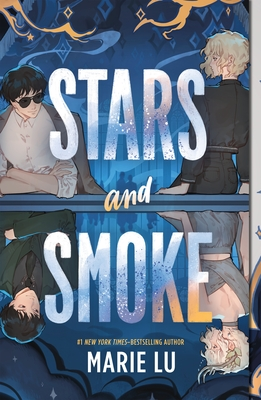What is the font size of the word 'and' on the cover? Analyze the screenshot and reply with just one word or a short phrase.

Smaller